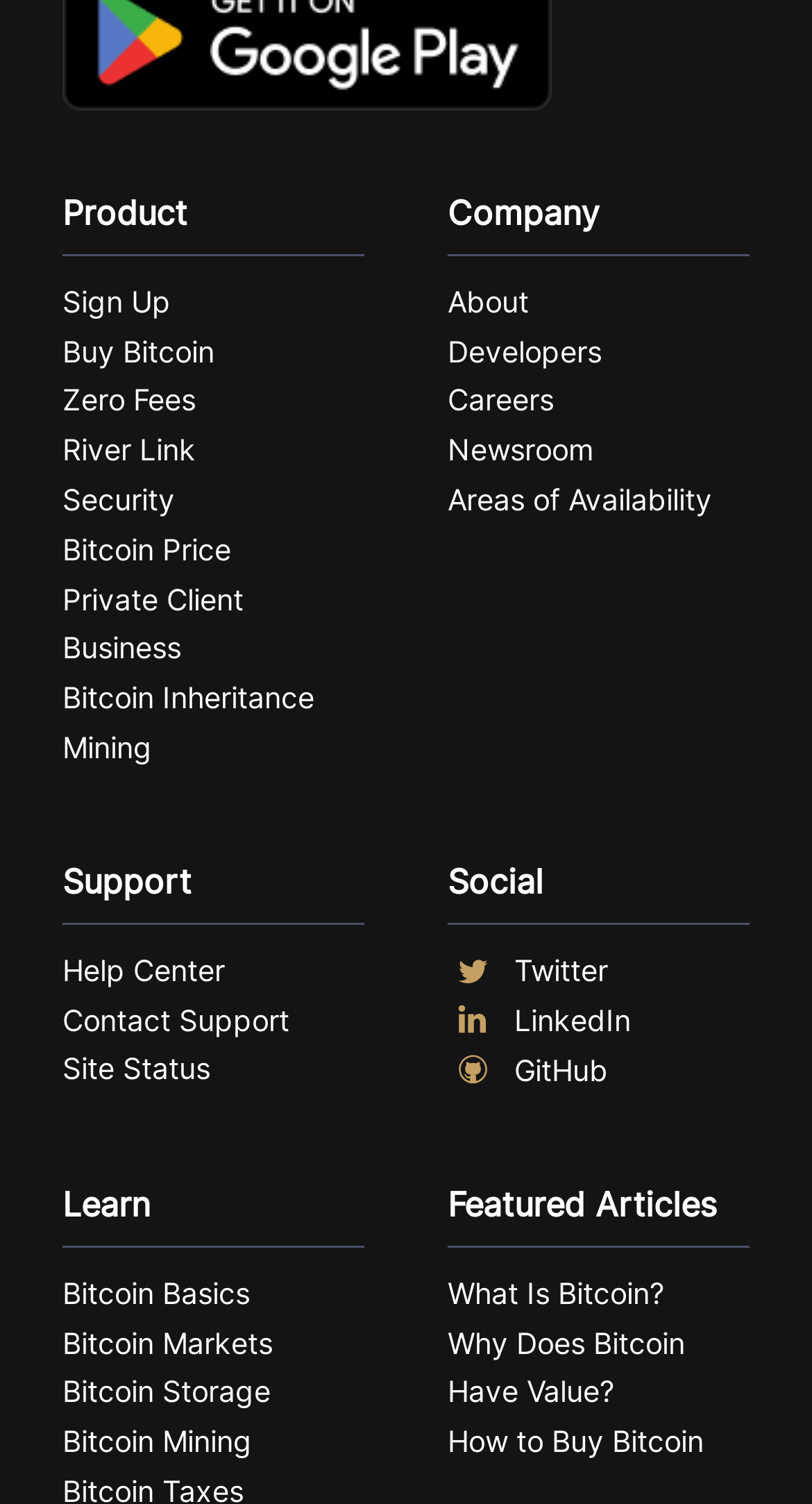Please identify the bounding box coordinates of the clickable area that will fulfill the following instruction: "Read about what is Bitcoin". The coordinates should be in the format of four float numbers between 0 and 1, i.e., [left, top, right, bottom].

[0.551, 0.843, 0.923, 0.876]